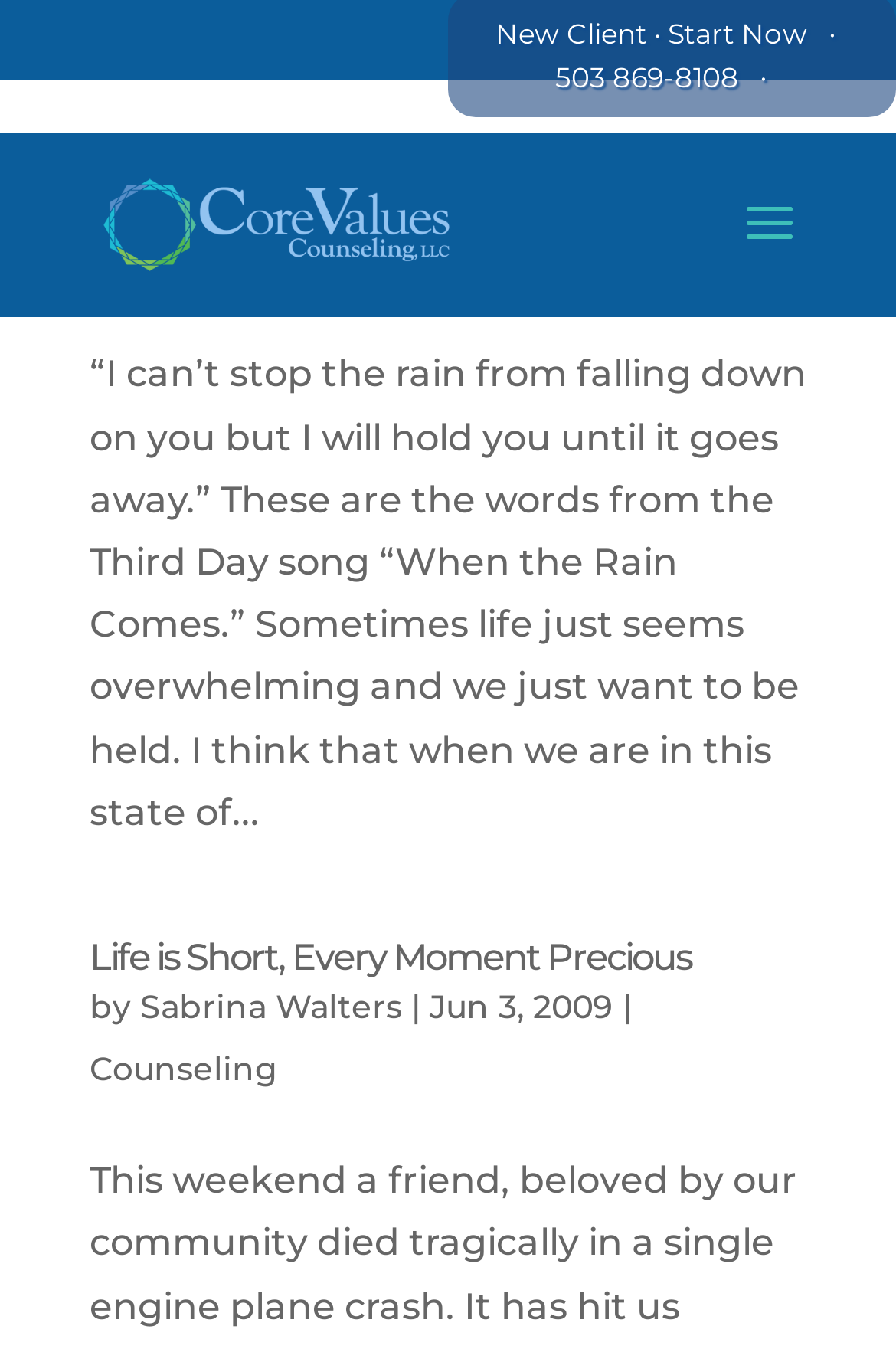Locate the bounding box coordinates of the element to click to perform the following action: 'Click on 'New Client · Start Now''. The coordinates should be given as four float values between 0 and 1, in the form of [left, top, right, bottom].

[0.553, 0.011, 0.901, 0.037]